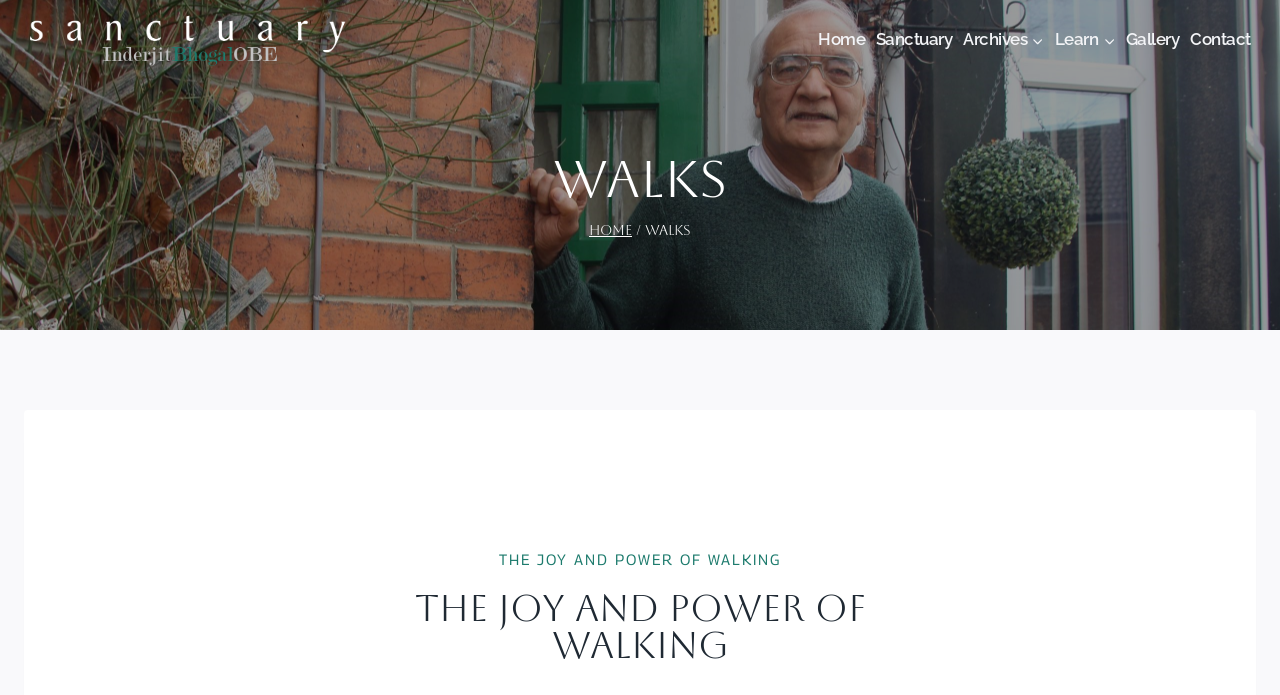Based on the image, please respond to the question with as much detail as possible:
What is the current page in the breadcrumbs?

The breadcrumbs navigation is located below the primary navigation, and it shows the current page as 'Walks', which is also the second item in the breadcrumbs trail, preceded by 'Home'.